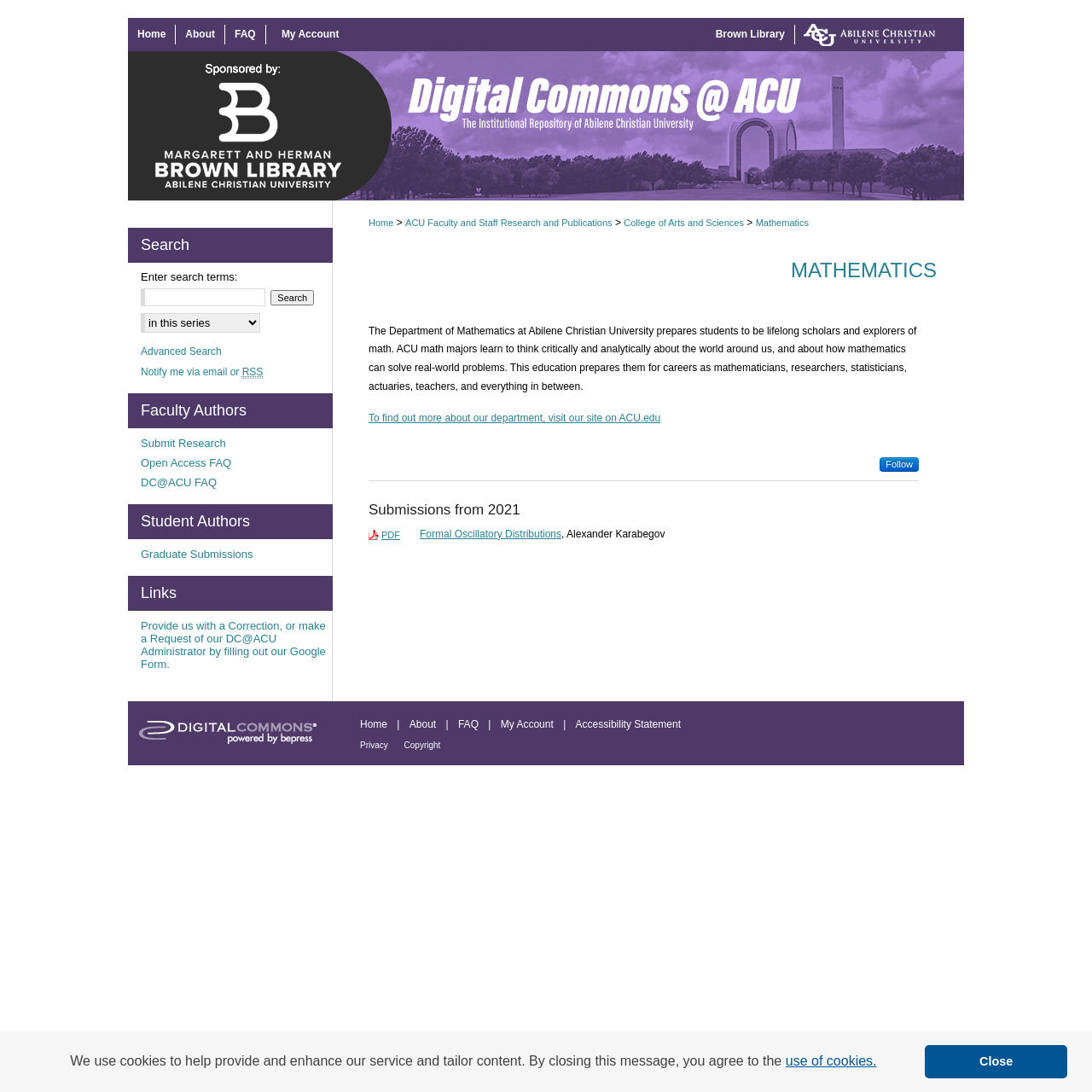Identify the bounding box coordinates for the UI element described as: "College of Arts and Sciences".

[0.571, 0.199, 0.681, 0.209]